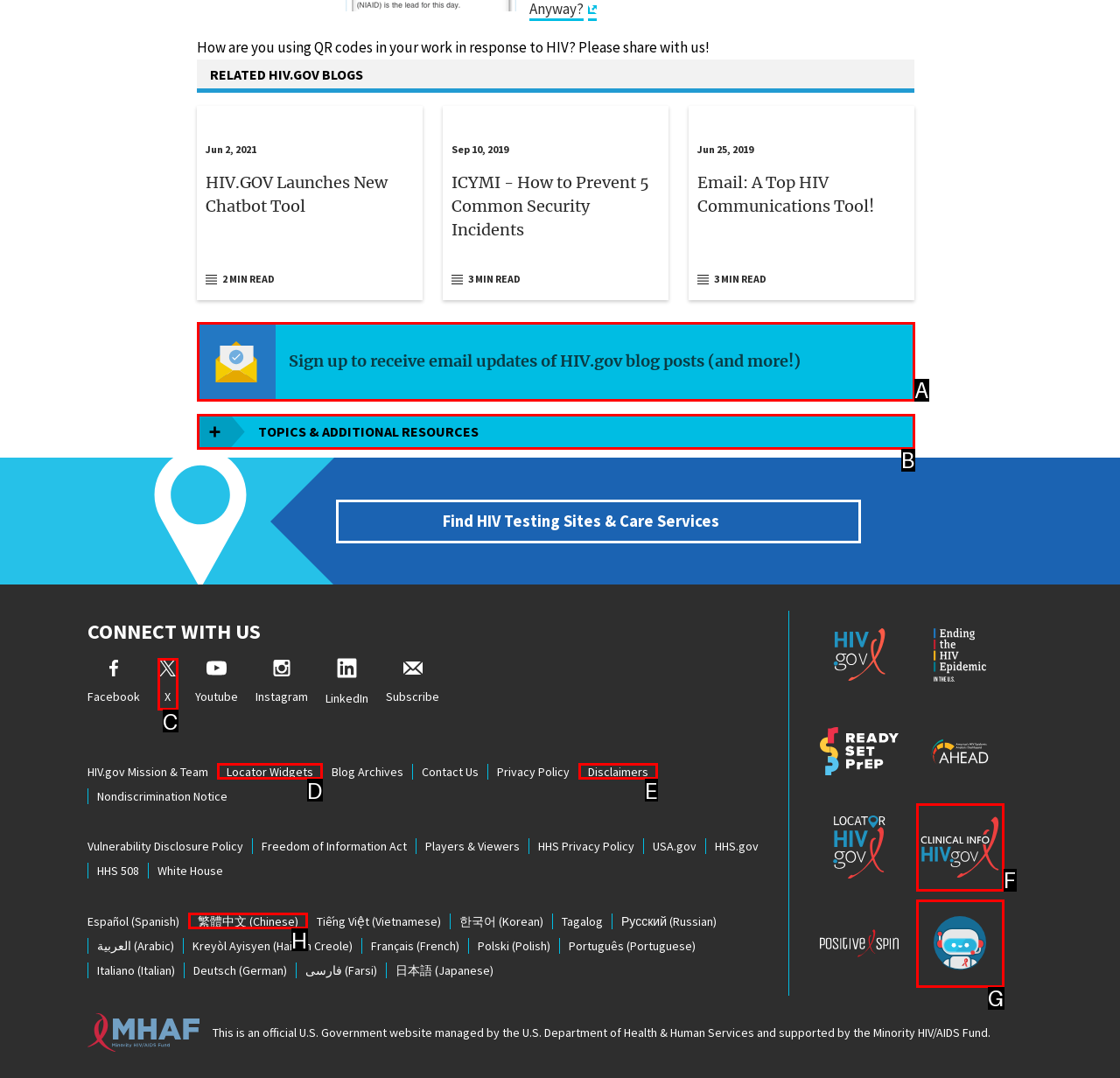Choose the HTML element that matches the description: Locator Widgets
Reply with the letter of the correct option from the given choices.

D